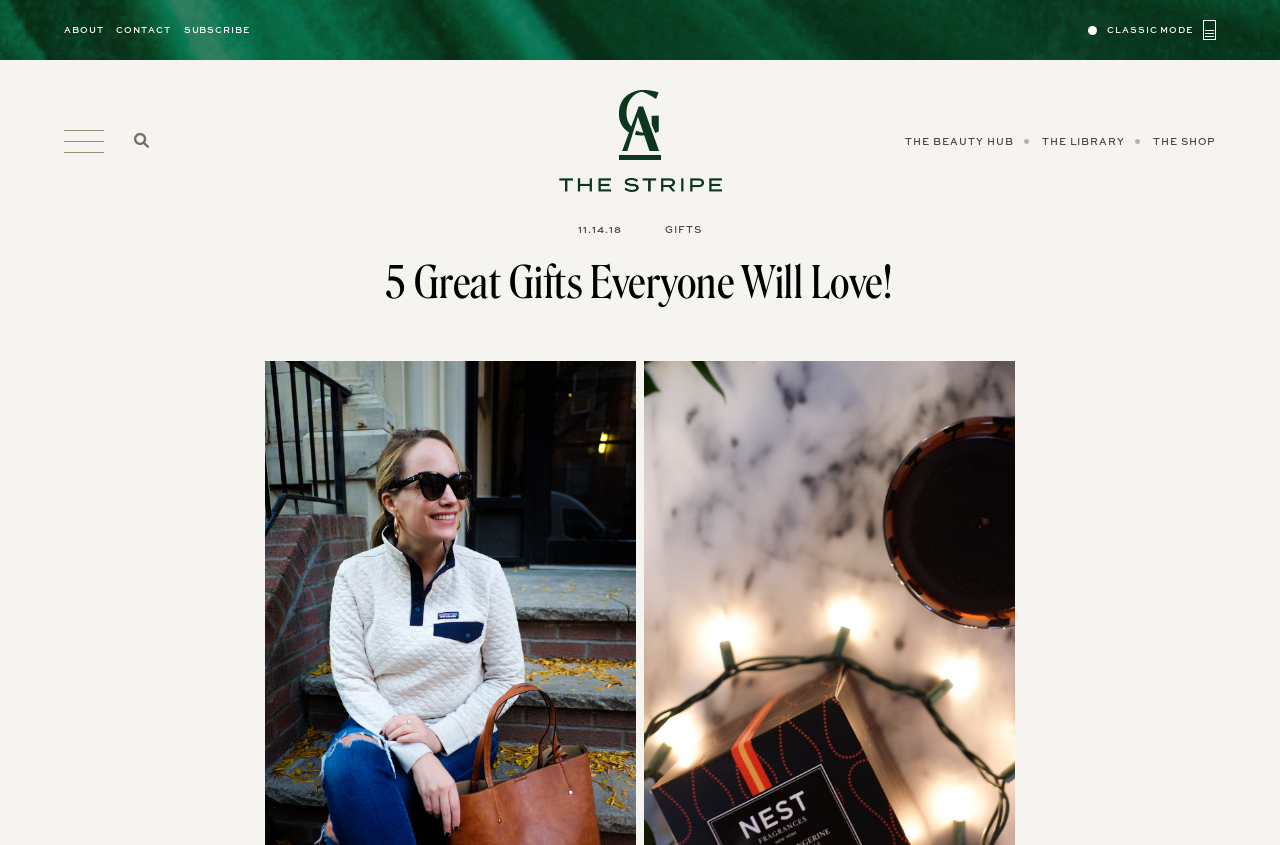Please answer the following question using a single word or phrase: 
What is the category of the article?

GIFTS